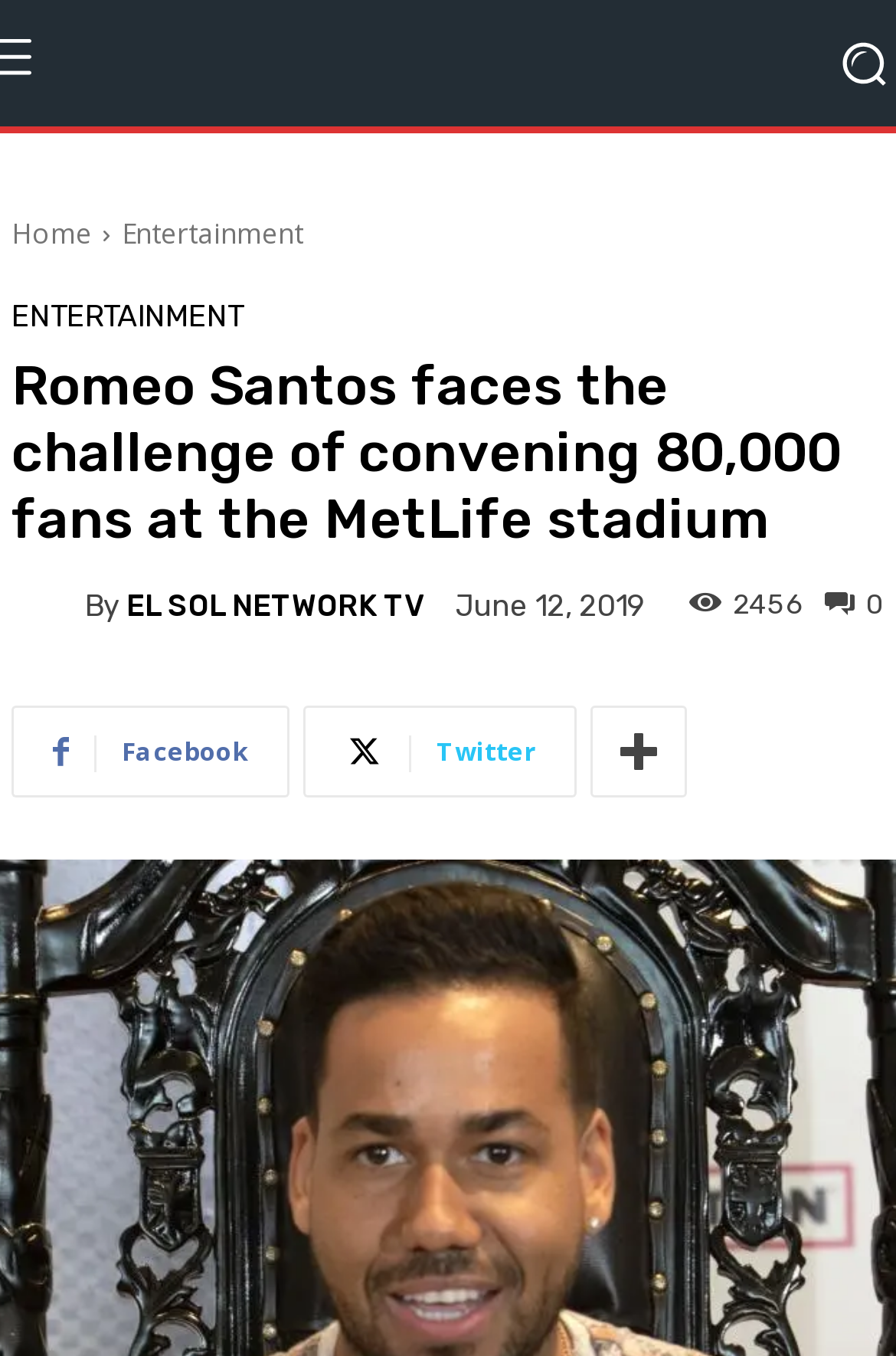Illustrate the webpage's structure and main components comprehensively.

The webpage is about Romeo Santos, a singer who has set records throughout his career and will be the first Latino to appear at the MetLife stadium. At the top of the page, there is a large image that spans almost the entire width of the page. Below the image, there are several links, including "Home", "Entertainment", and "ENTERTAINMENT", which are aligned horizontally and take up about a quarter of the page width. 

The main heading, "Romeo Santos faces the challenge of convening 80,000 fans at the MetLife stadium", is located below the links and spans almost the entire page width. 

On the left side of the page, there is a section with a link to "EL SOL NETWORK TV" accompanied by a small image, and a static text "By" next to it. Below this section, there is a time stamp "June 12, 2019". 

On the right side of the page, there are several links, including a Facebook link, a Twitter link, and another link with an unknown icon. Above these links, there is a static text "2456". 

At the very top right corner of the page, there is a small link with a number "0" and an unknown icon.